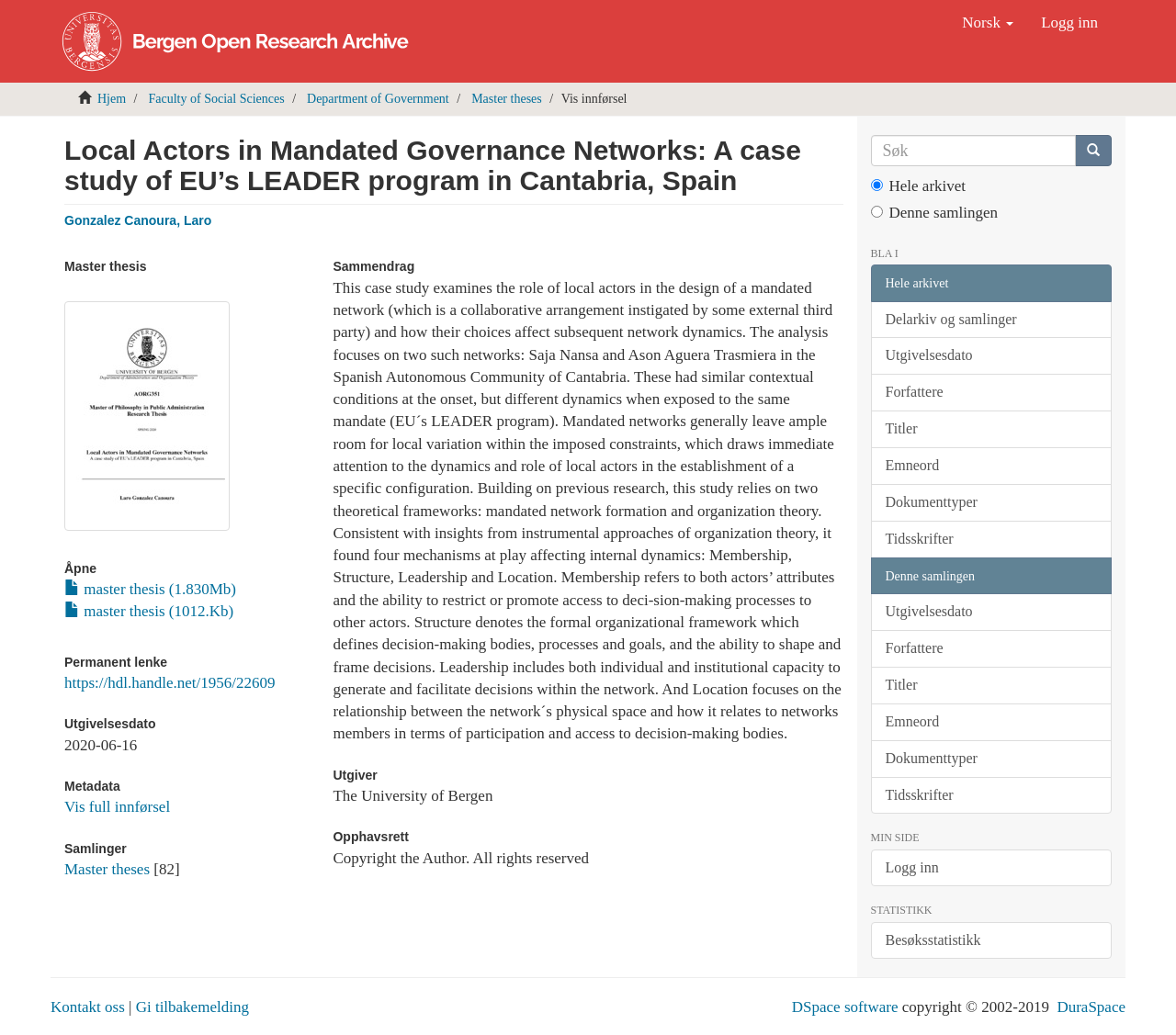Can you find the bounding box coordinates of the area I should click to execute the following instruction: "Log in"?

[0.874, 0.0, 0.945, 0.044]